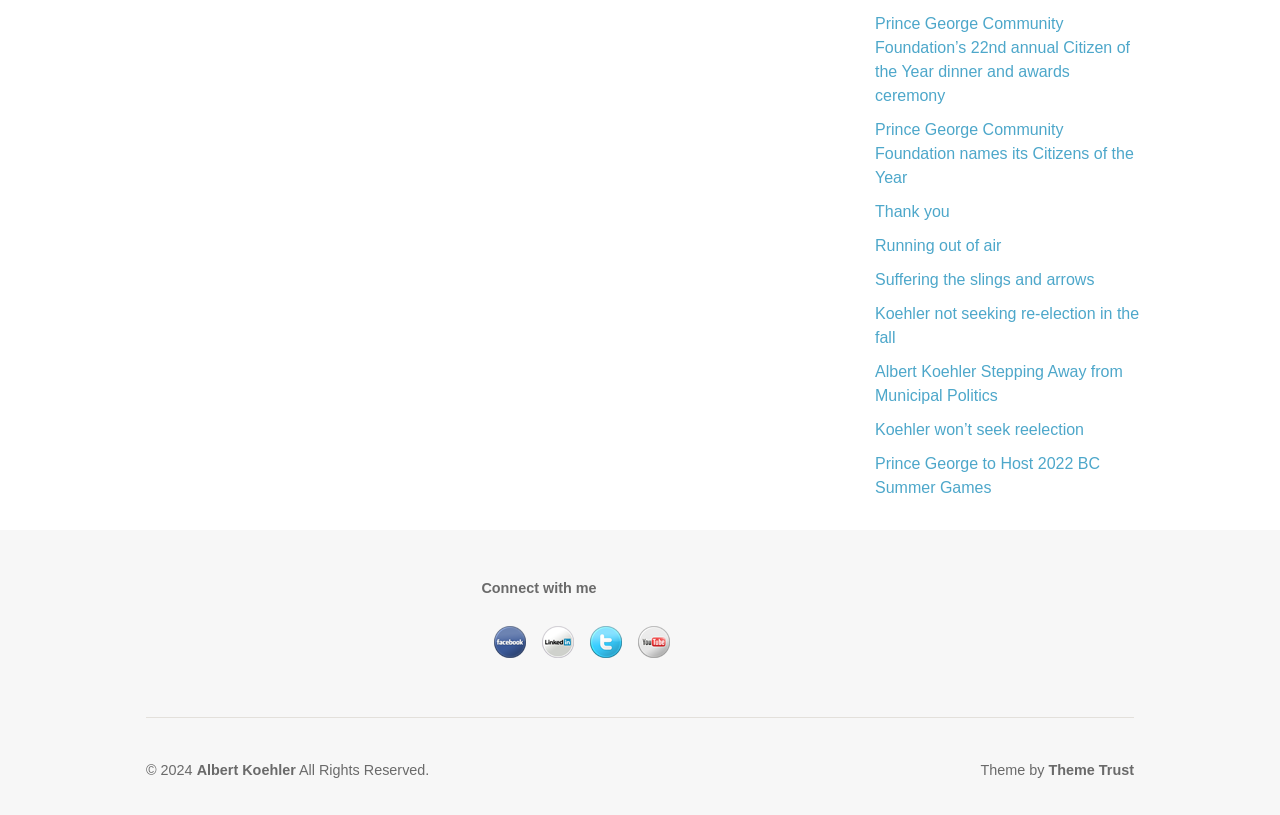Utilize the details in the image to thoroughly answer the following question: How many social media links are available under 'Connect with me'?

I counted the number of links under the 'Connect with me' heading and found four links to Facebook, Linkedin, Twitter, and Youtube pages.